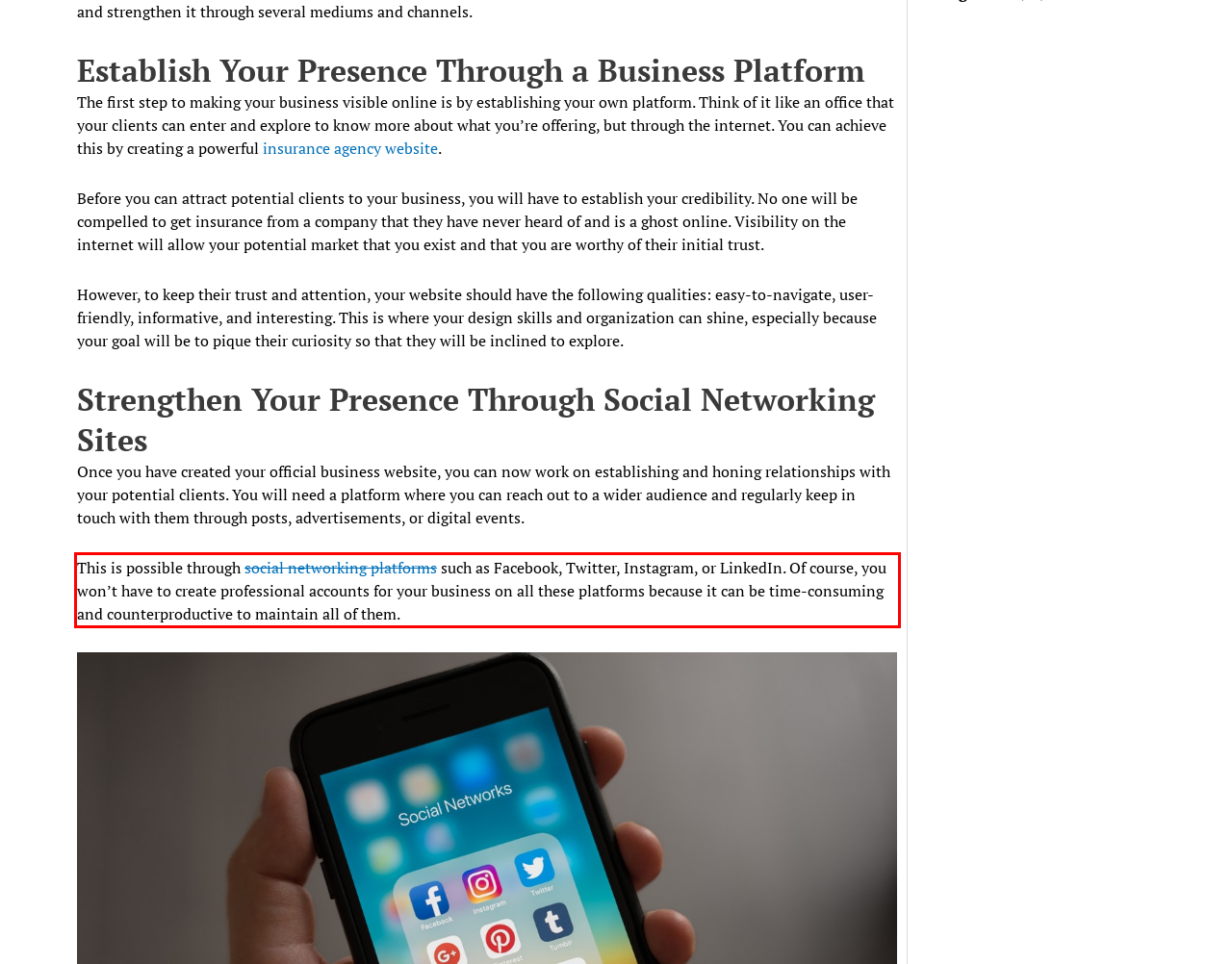Please examine the screenshot of the webpage and read the text present within the red rectangle bounding box.

This is possible through social networking platforms such as Facebook, Twitter, Instagram, or LinkedIn. Of course, you won’t have to create professional accounts for your business on all these platforms because it can be time-consuming and counterproductive to maintain all of them.